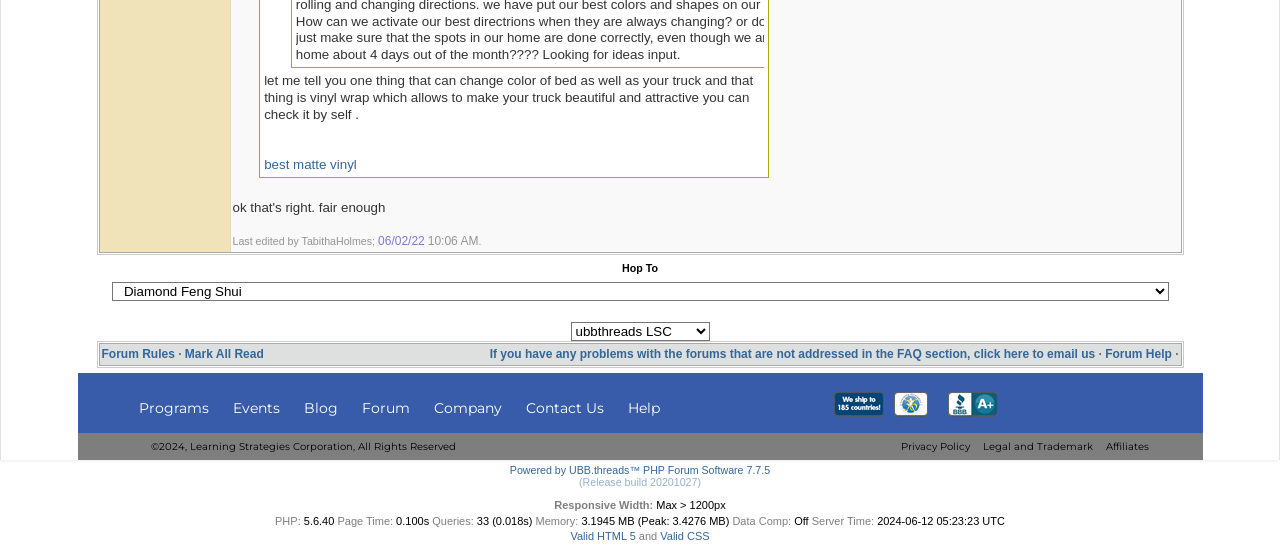Answer the following in one word or a short phrase: 
What is the copyright year of the webpage?

2024